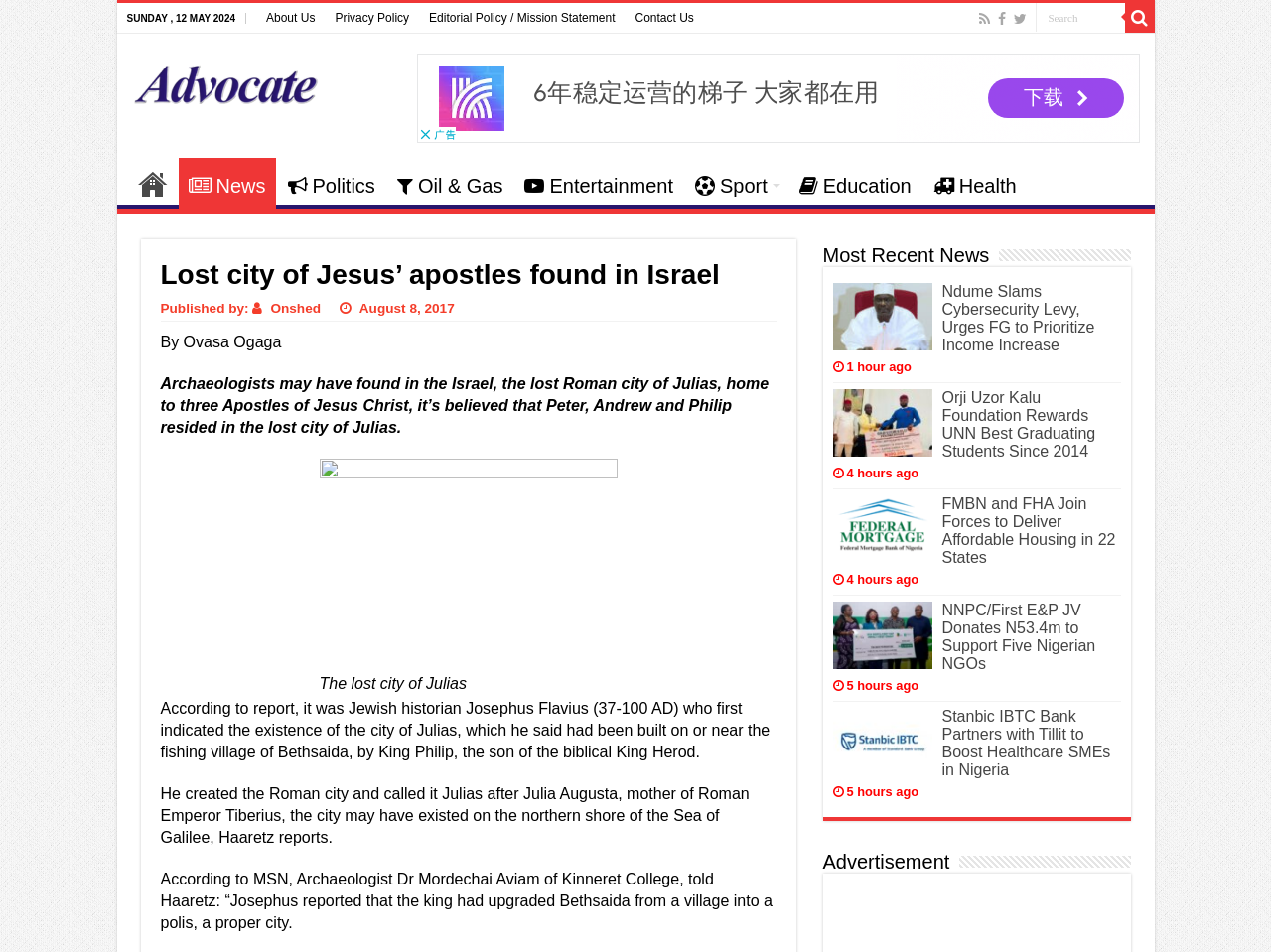Generate a comprehensive description of the webpage content.

The webpage is an article from Advocate.ng, a news website. At the top, there is a navigation bar with links to "About Us", "Privacy Policy", "Editorial Policy / Mission Statement", and "Contact Us". Next to the navigation bar, there is a search box and a button with a magnifying glass icon. On the right side of the navigation bar, there are social media links and a button with a bell icon.

Below the navigation bar, there is a heading "Advocate.ng" with a logo image. To the right of the logo, there is an advertisement iframe.

The main content of the webpage is an article titled "Lost city of Jesus’ apostles found in Israel". The article is written by Ovasa Ogaga and published on August 8, 2017. The article discusses the discovery of the lost Roman city of Julias, which is believed to be the home of three Apostles of Jesus Christ: Peter, Andrew, and Philip.

The article is divided into several paragraphs, with a figure and a caption in the middle. The figure is an image related to the lost city of Julias, and the caption describes the image.

Below the article, there is a section titled "Most Recent News" with several news headlines and links. Each news headline has a timestamp, such as "1 hour ago" or "5 hours ago", and a link to the full article. There is also a button with a clock icon next to each news headline.

At the bottom of the webpage, there is another advertisement section with a heading "Advertisement".